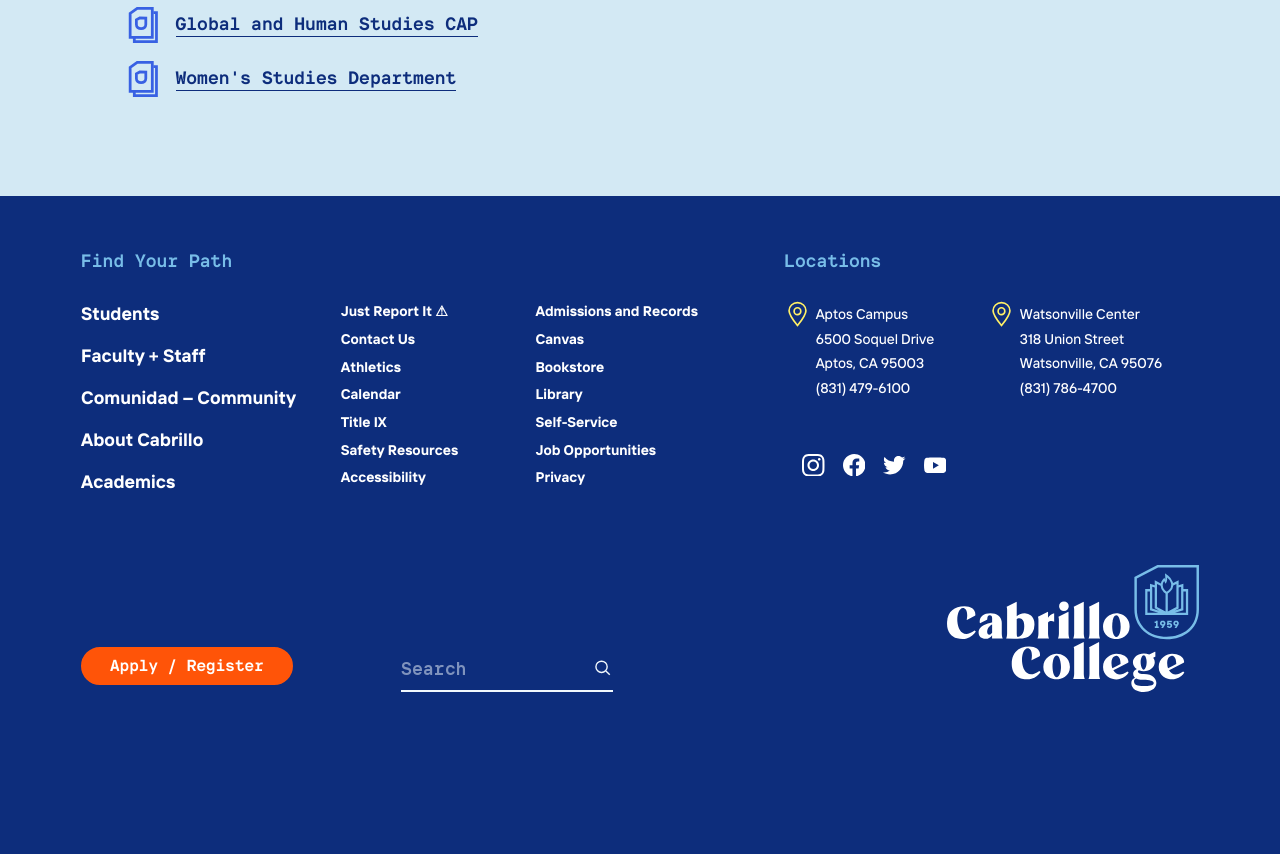Determine the bounding box coordinates of the element's region needed to click to follow the instruction: "Join the WhatsApp channel". Provide these coordinates as four float numbers between 0 and 1, formatted as [left, top, right, bottom].

None